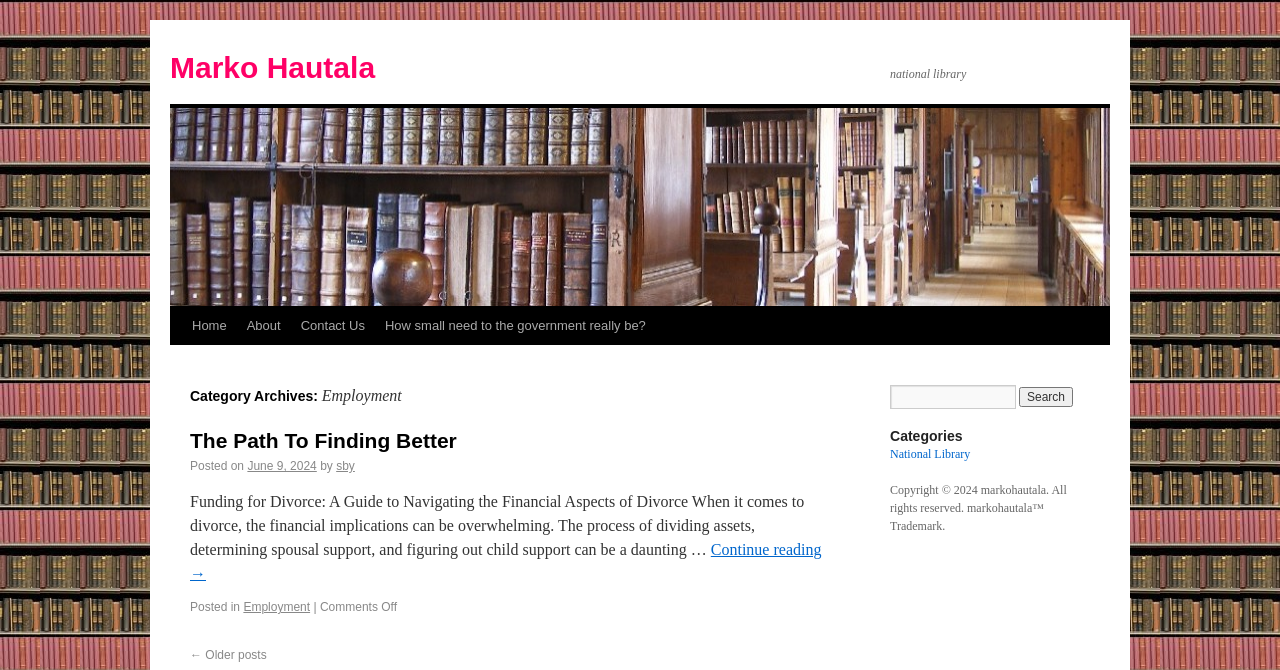Answer the question with a single word or phrase: 
What is the date of the current post?

June 9, 2024